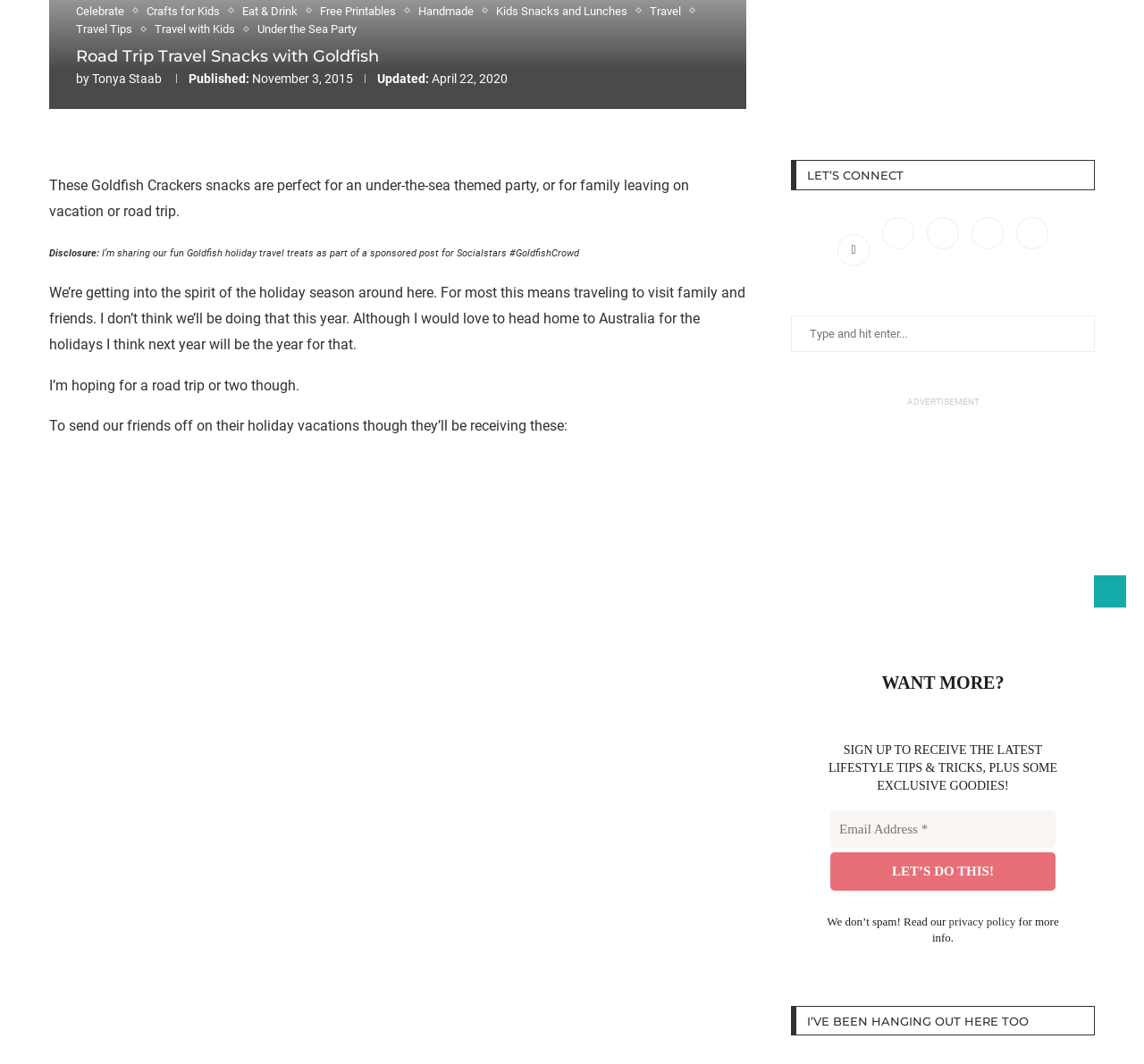Please provide the bounding box coordinates in the format (top-left x, top-left y, bottom-right x, bottom-right y). Remember, all values are floating point numbers between 0 and 1. What is the bounding box coordinate of the region described as: Free Printables

[0.28, 0.004, 0.354, 0.017]